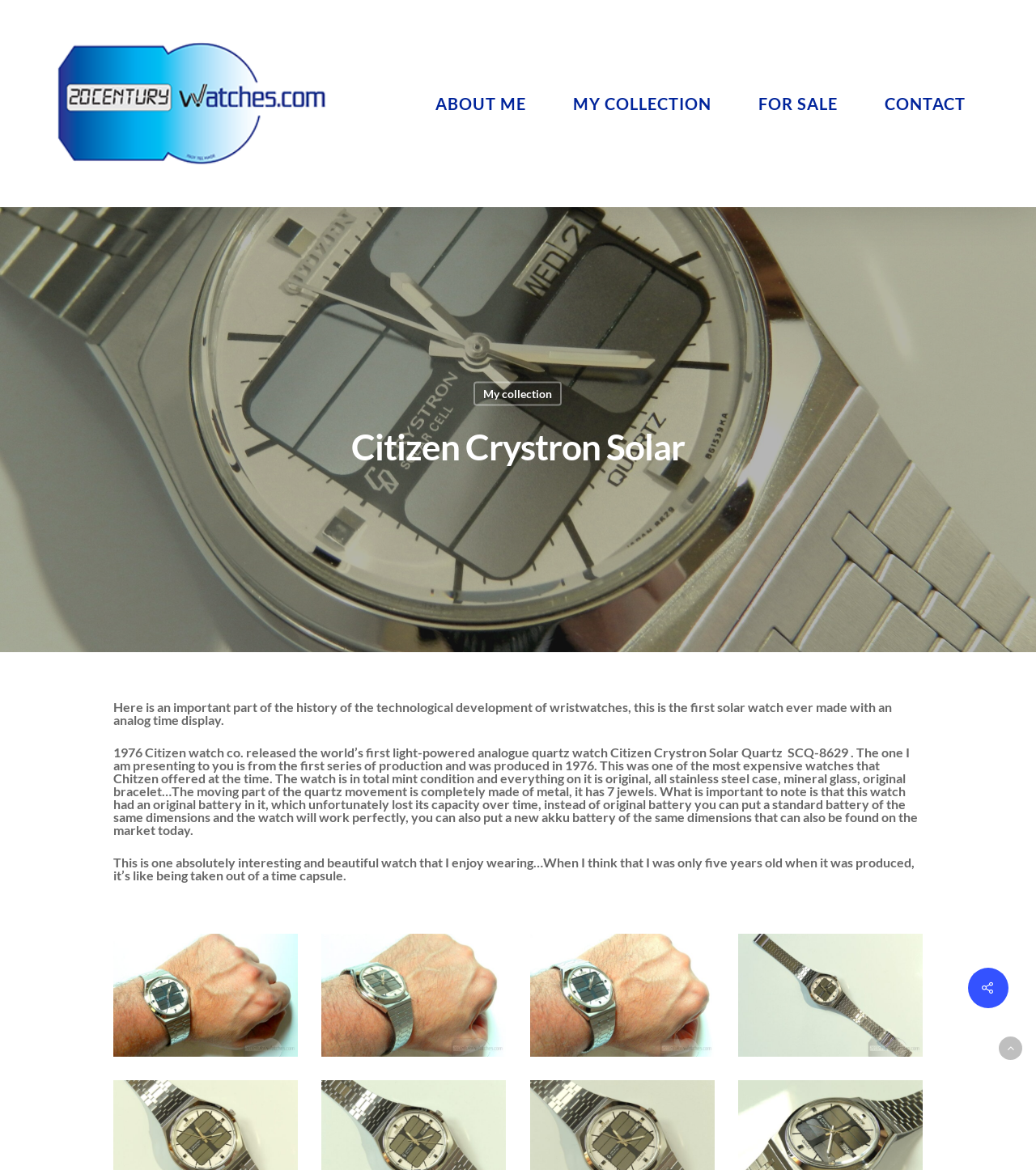Based on the description "CONTACT", find the bounding box of the specified UI element.

[0.854, 0.082, 0.932, 0.095]